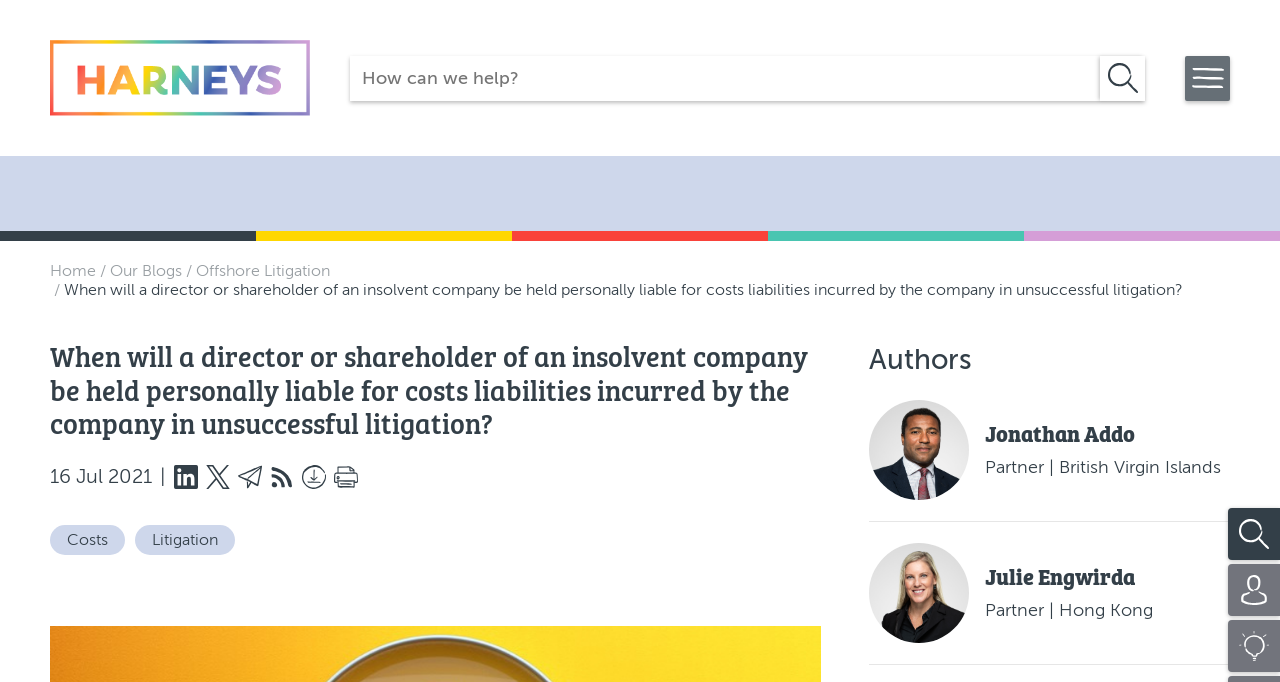Determine the bounding box coordinates of the region to click in order to accomplish the following instruction: "Search for something". Provide the coordinates as four float numbers between 0 and 1, specifically [left, top, right, bottom].

[0.959, 0.745, 1.0, 0.821]